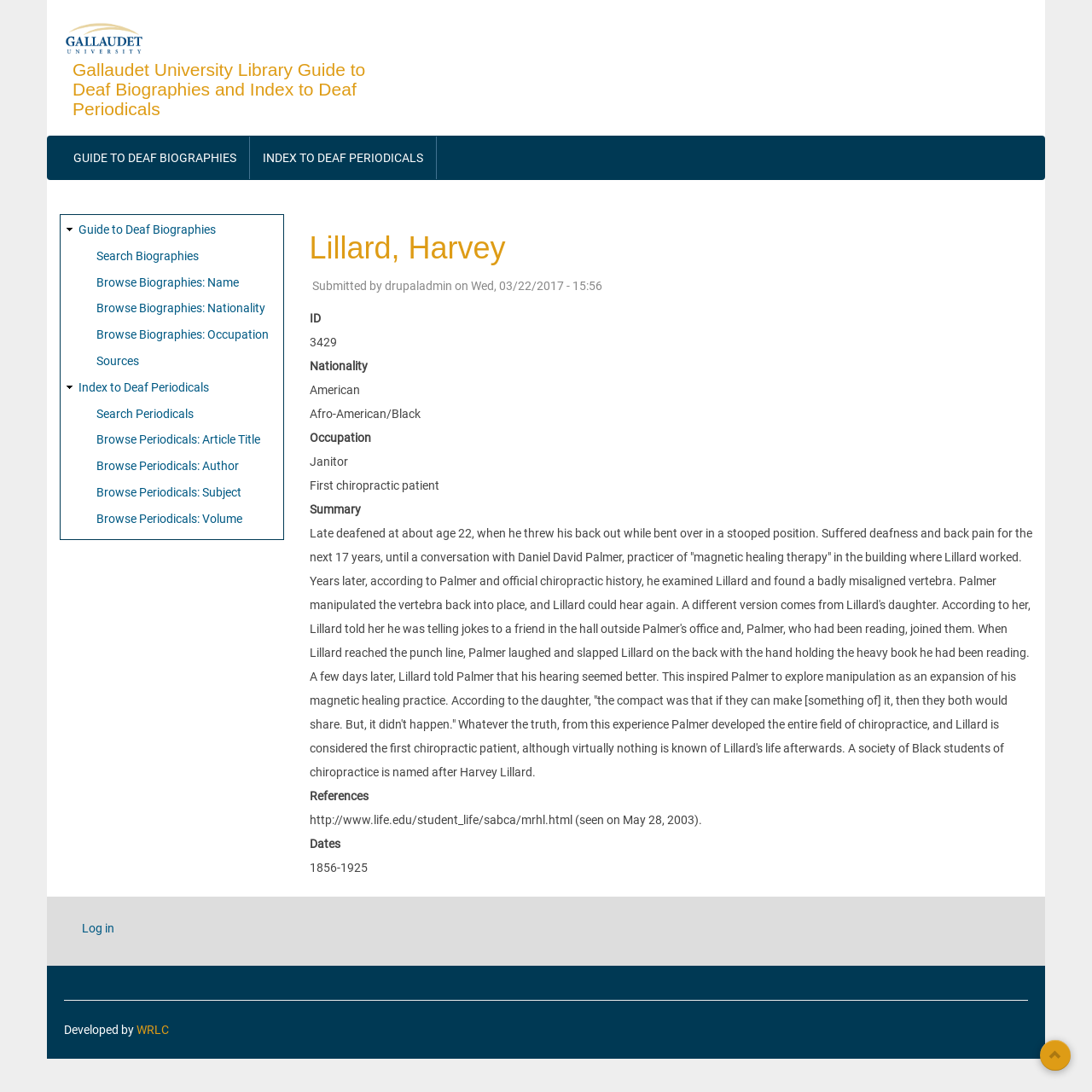Using the information from the screenshot, answer the following question thoroughly:
What is the purpose of the 'SITE MAP' section on this webpage?

The 'SITE MAP' section on the webpage provides a list of links, including 'Guide to Deaf Biographies', 'Search Biographies', and others, which suggests that its purpose is to provide navigation links to related pages or sections.